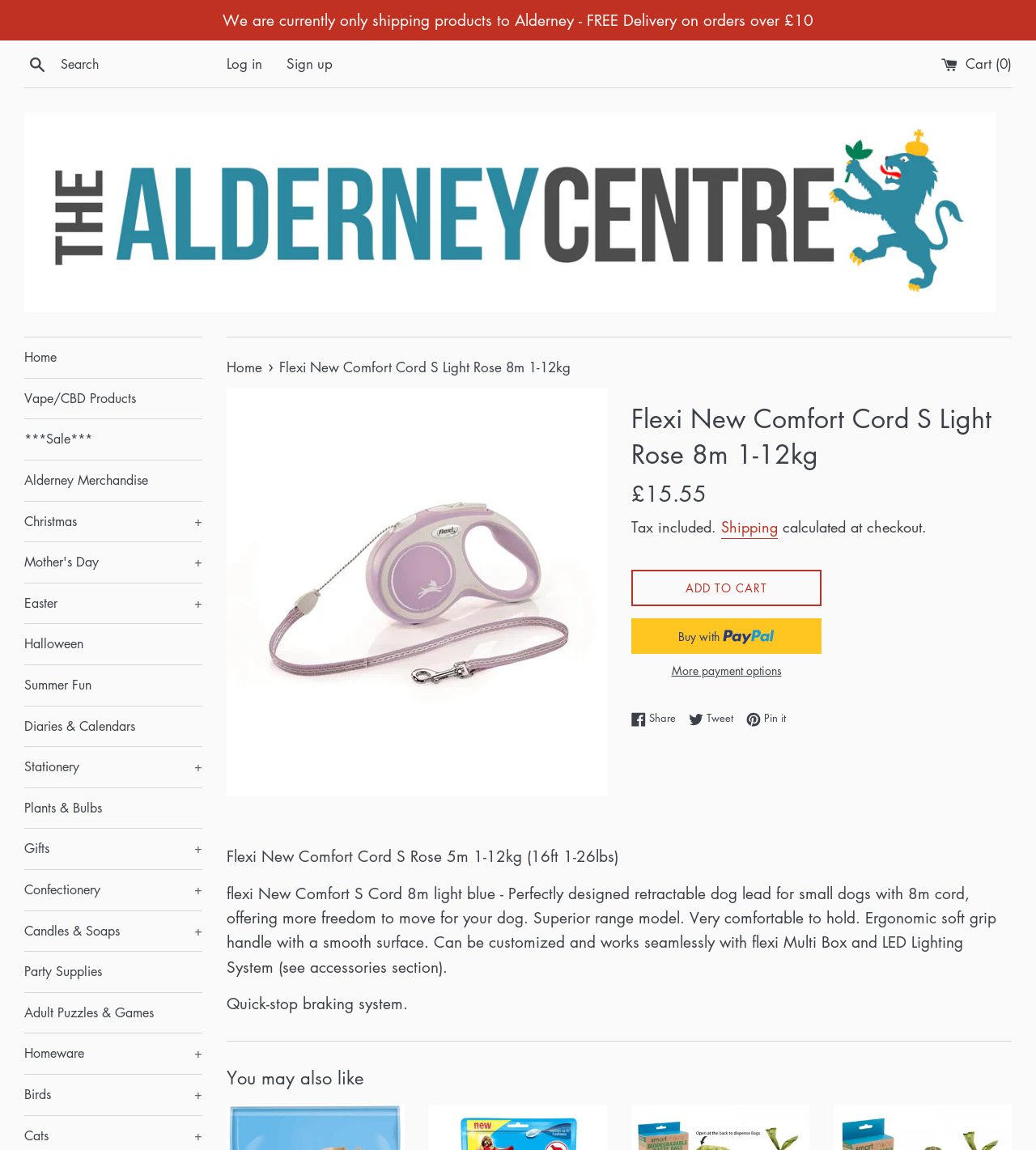Determine the main heading text of the webpage.

Flexi New Comfort Cord S Light Rose 8m 1-12kg